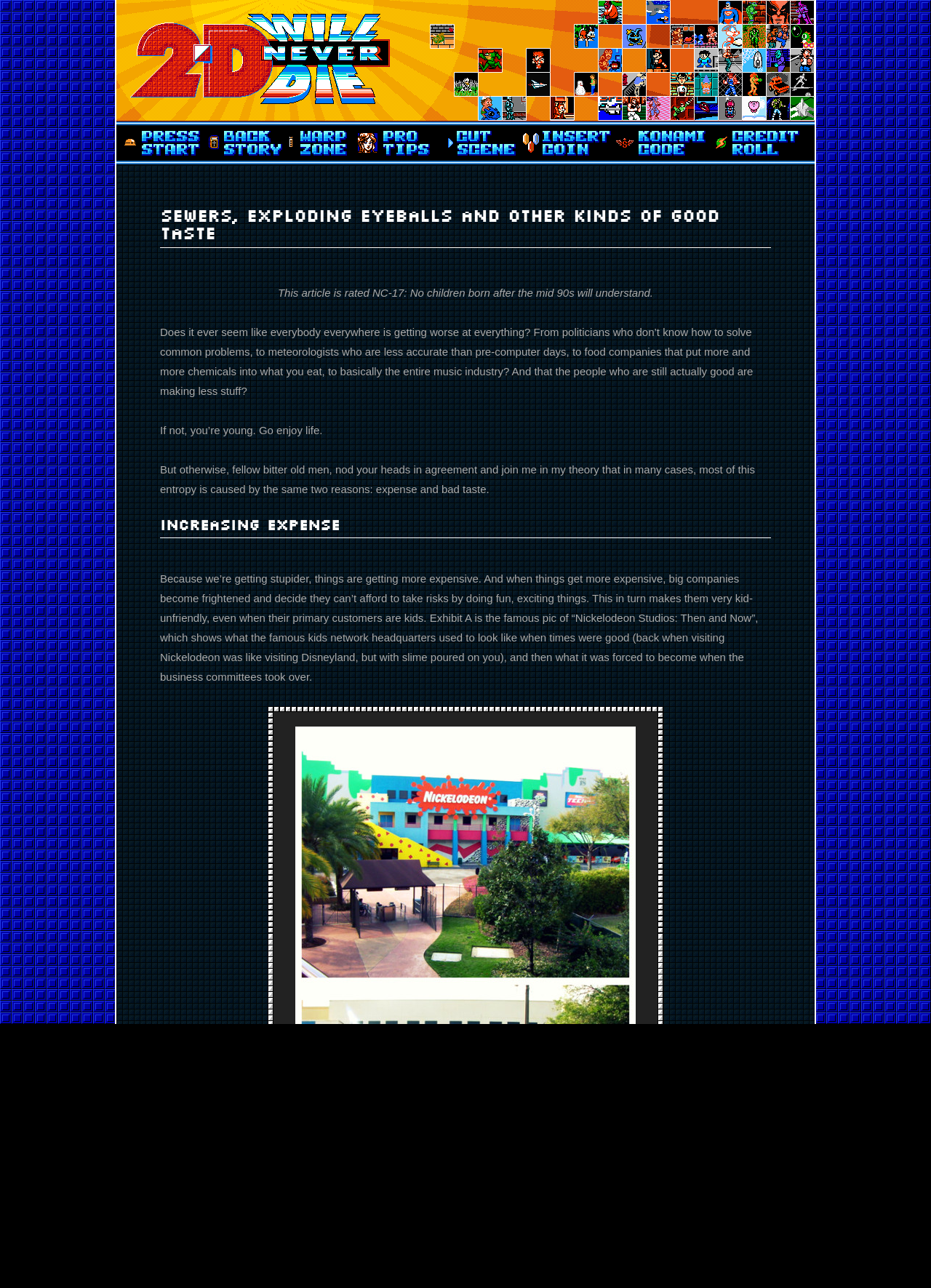What is the main title displayed on this webpage?

Sewers, exploding eyeballs and other kinds of good taste